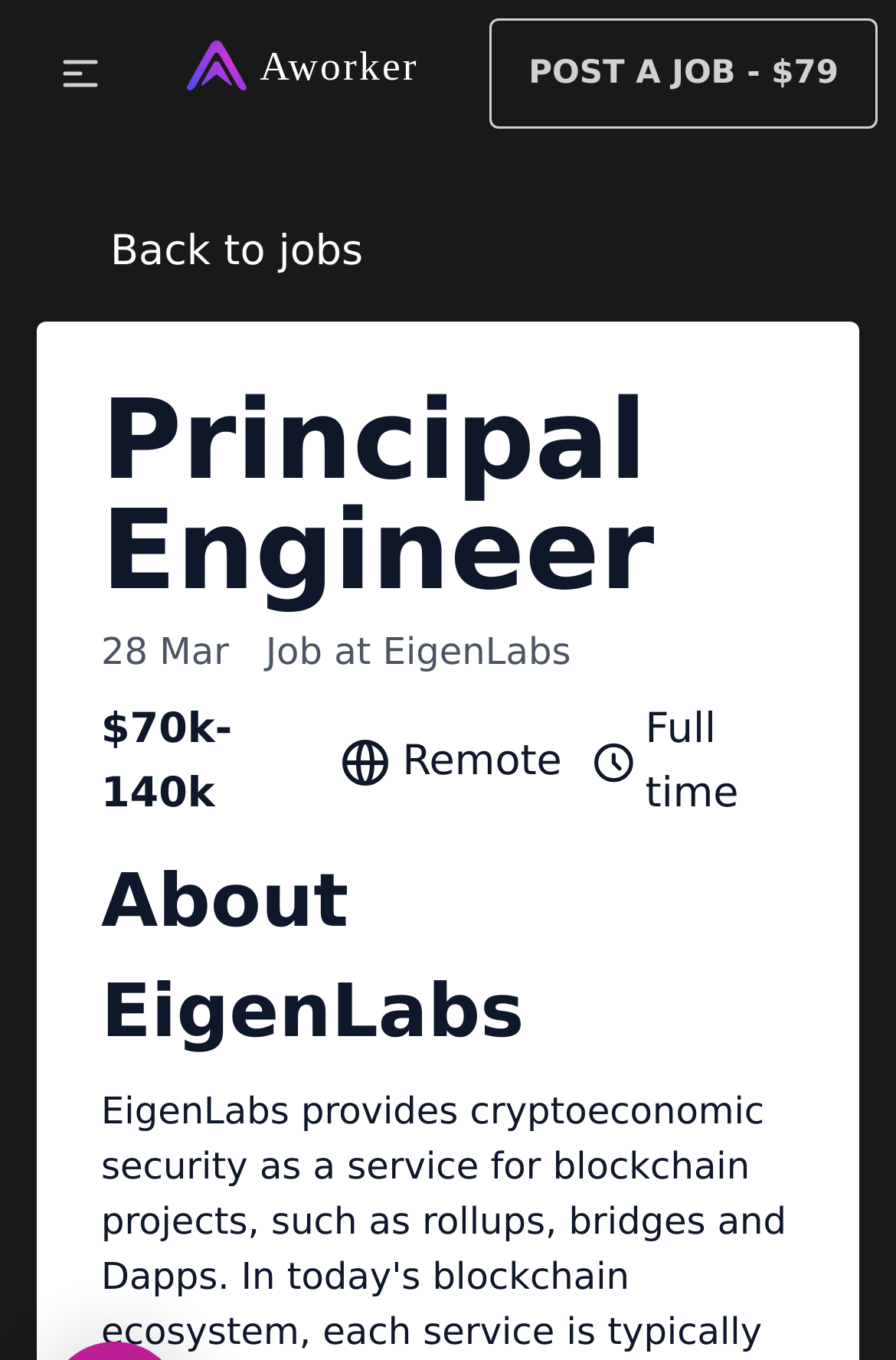Using the given element description, provide the bounding box coordinates (top-left x, top-left y, bottom-right x, bottom-right y) for the corresponding UI element in the screenshot: Back to jobs

[0.123, 0.167, 0.405, 0.203]